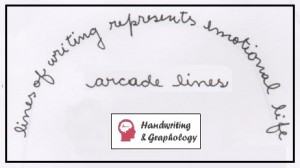Refer to the screenshot and give an in-depth answer to this question: What do the lines of writing represent?

The lines of writing in the image represent emotional life because the caption states that the direction and form of handwritten lines can reflect psychological states and emotional nuances, and the phrase 'lines of writing represents emotional life' is highlighted in the image.